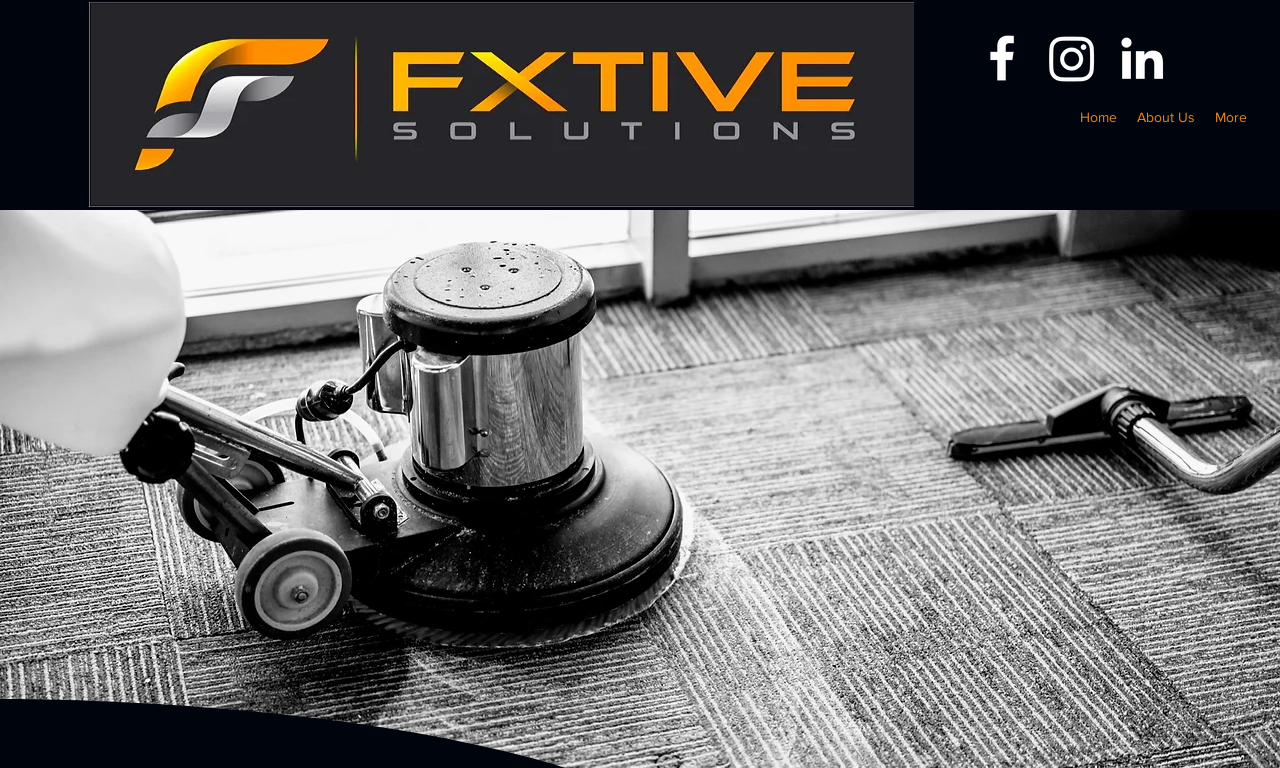What is the position of the LinkedIn link?
Based on the screenshot, answer the question with a single word or phrase.

Rightmost